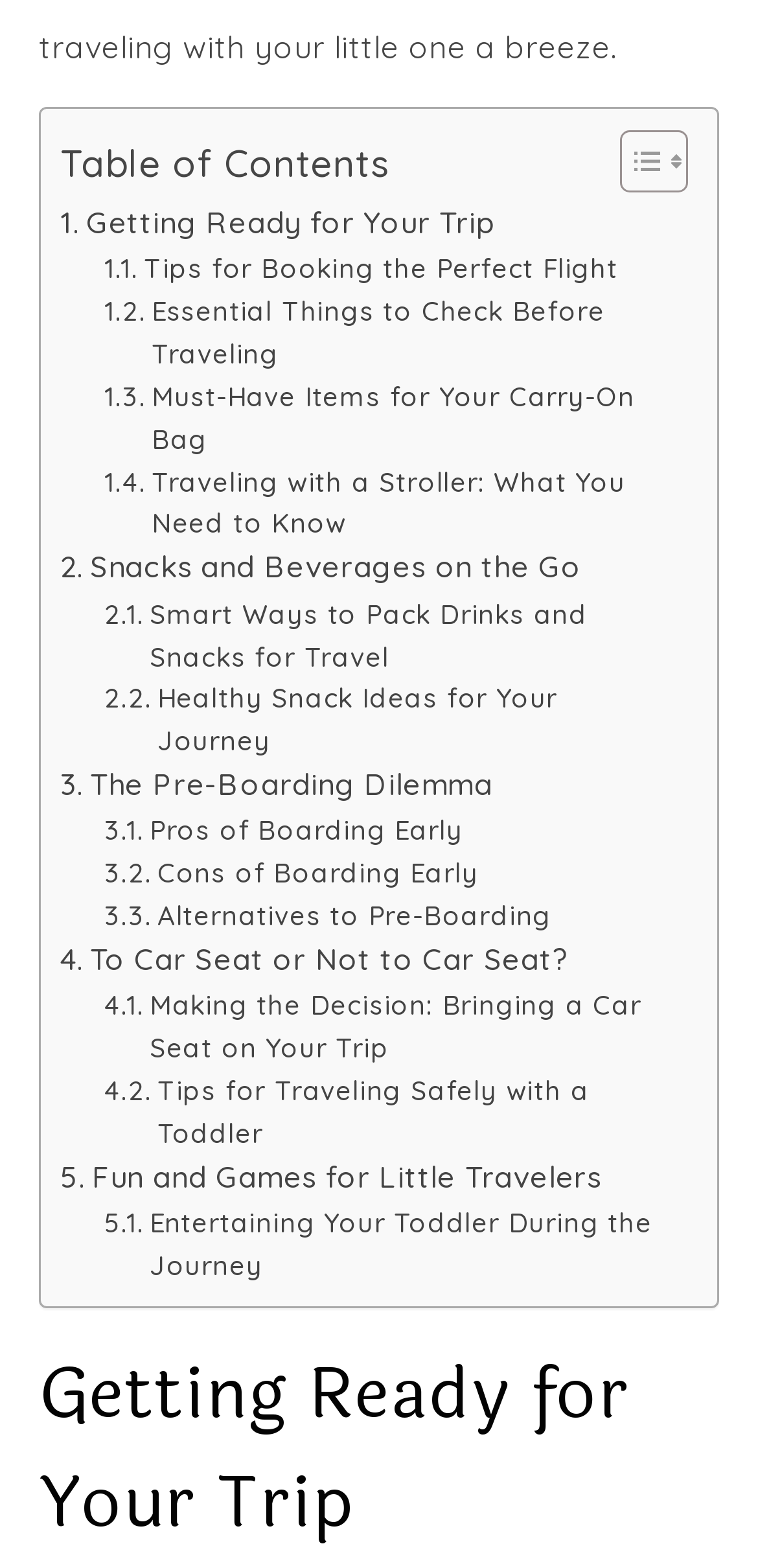Specify the bounding box coordinates for the region that must be clicked to perform the given instruction: "Explore 'Tips for Booking the Perfect Flight'".

[0.138, 0.158, 0.815, 0.185]